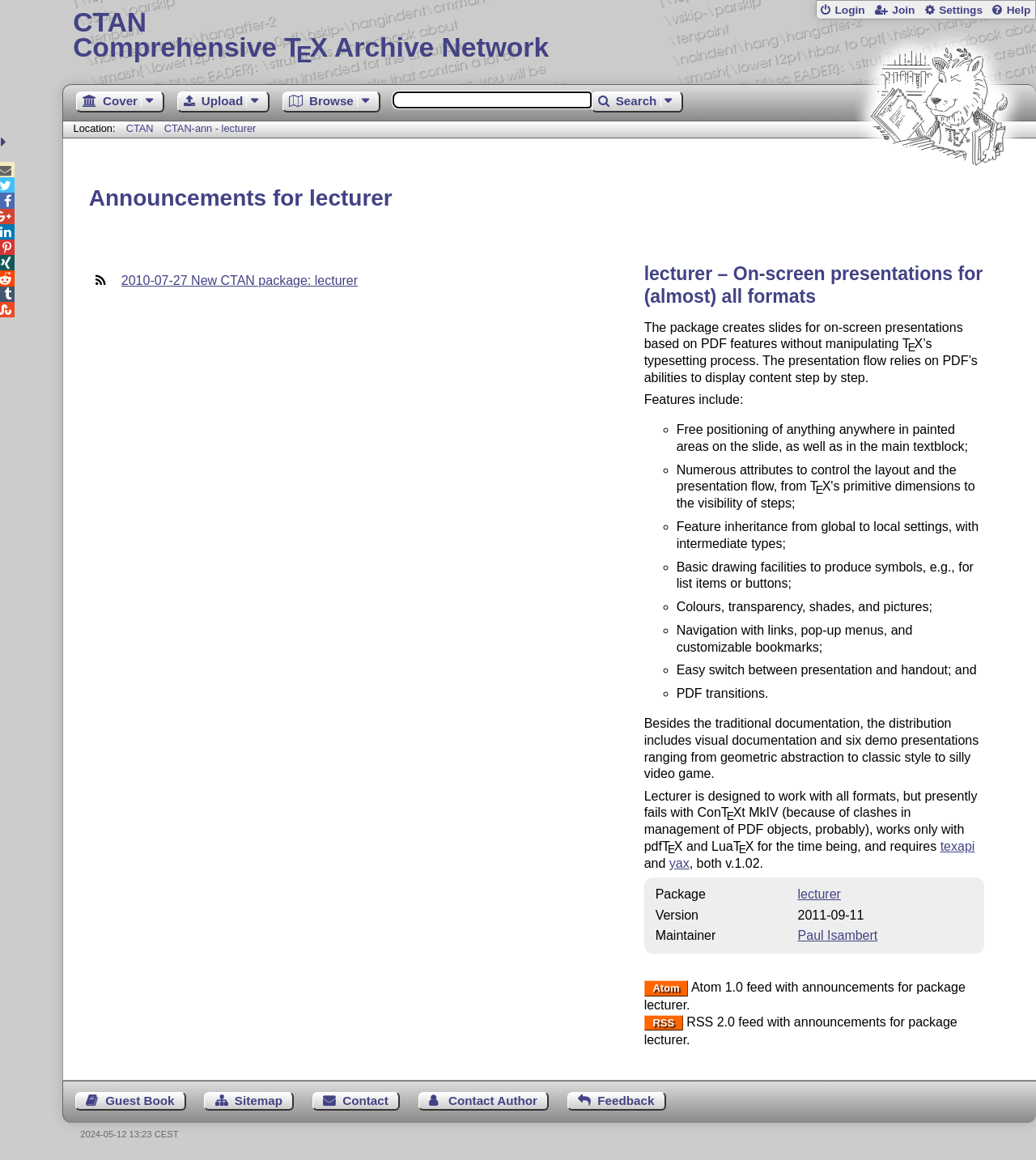Please identify the bounding box coordinates of the area that needs to be clicked to follow this instruction: "Search for a package".

[0.571, 0.079, 0.66, 0.097]